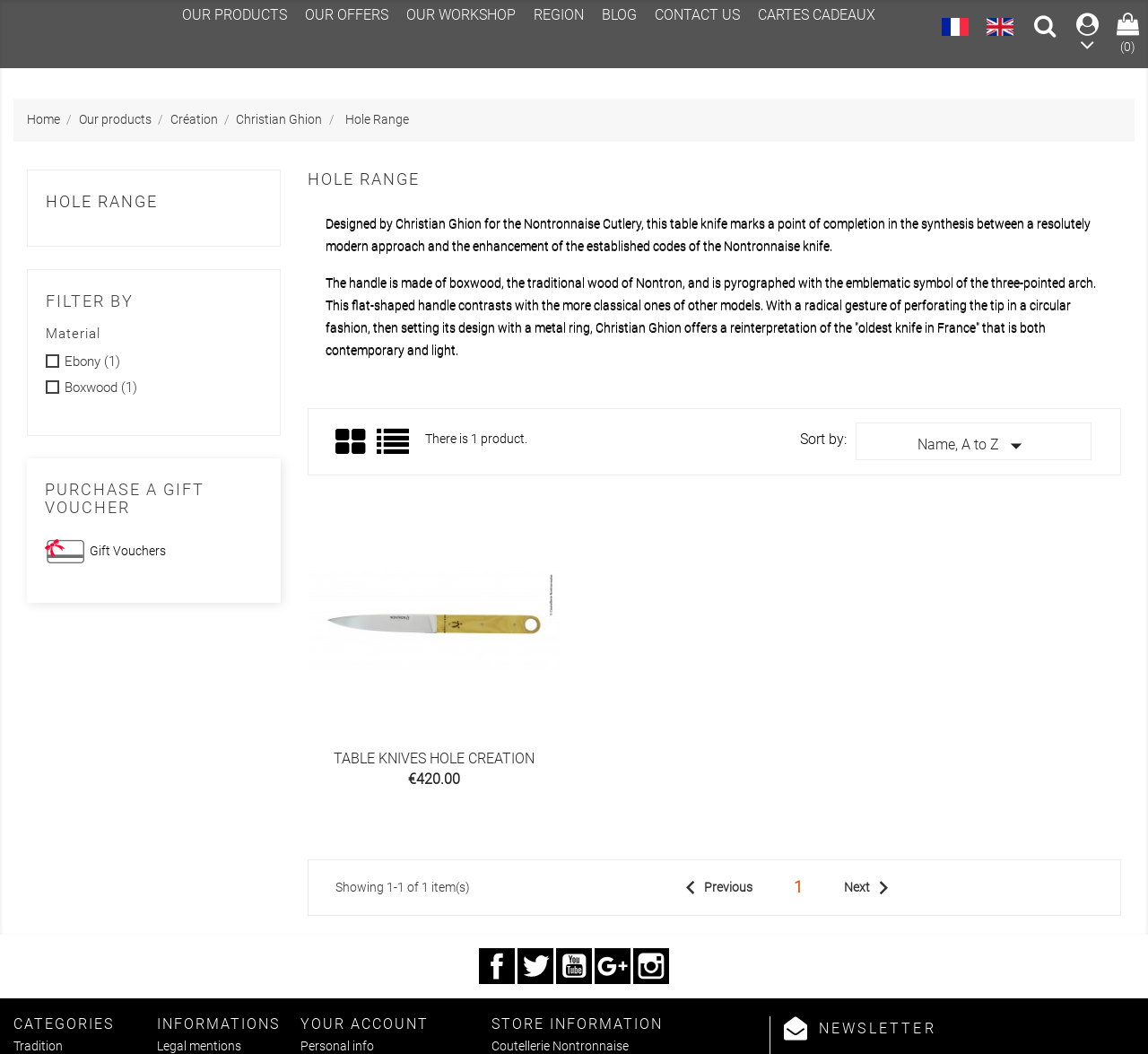Please identify the bounding box coordinates of the area that needs to be clicked to follow this instruction: "Purchase a gift voucher".

[0.078, 0.516, 0.145, 0.53]